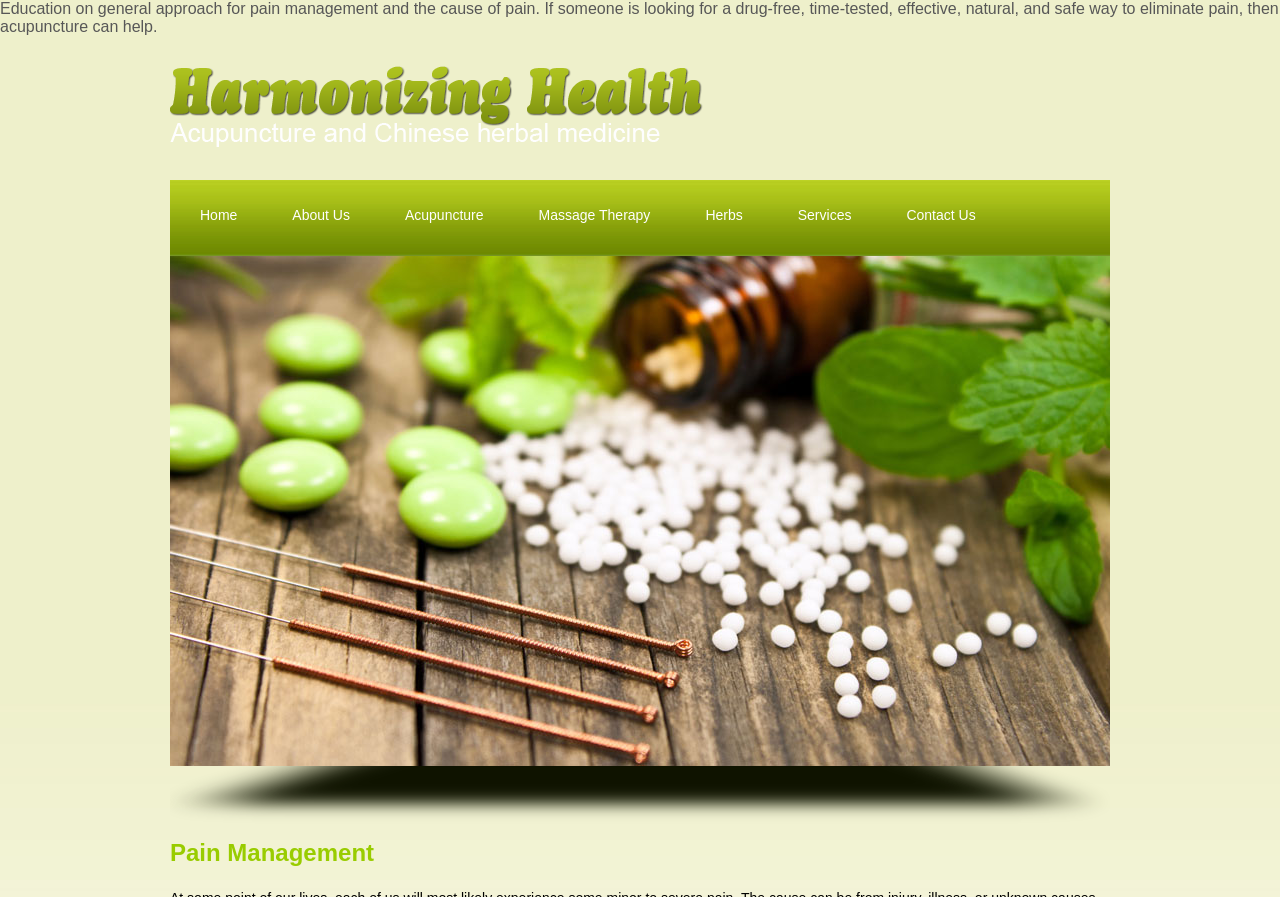What is the layout of the navigation links?
Provide a thorough and detailed answer to the question.

By comparing the y1 and y2 coordinates of the link elements, I found that they have similar y1 and y2 values, indicating that they are aligned horizontally, which suggests a horizontal layout for the navigation links.